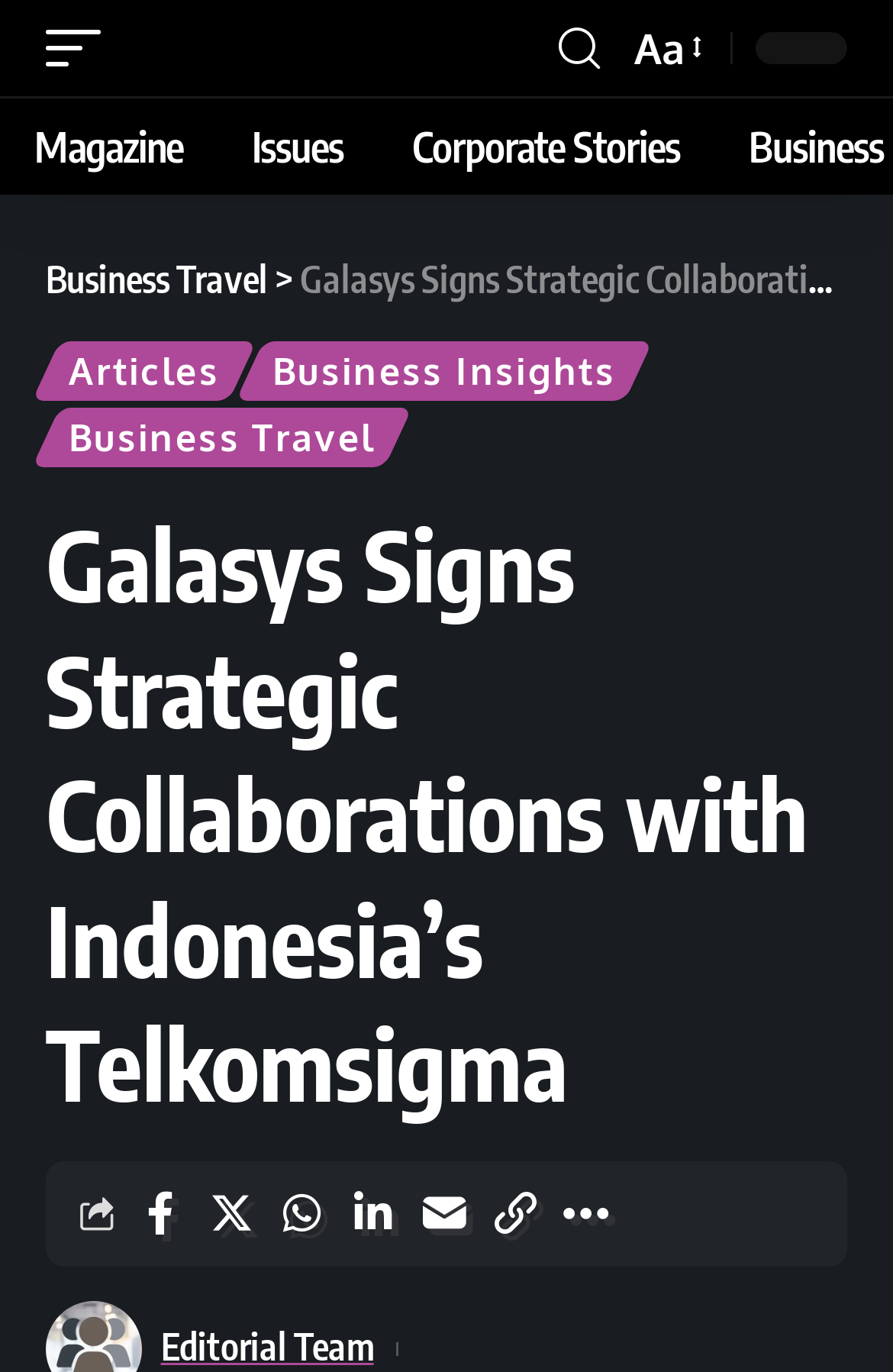What is the topic of the article?
Based on the image, provide your answer in one word or phrase.

Tourism